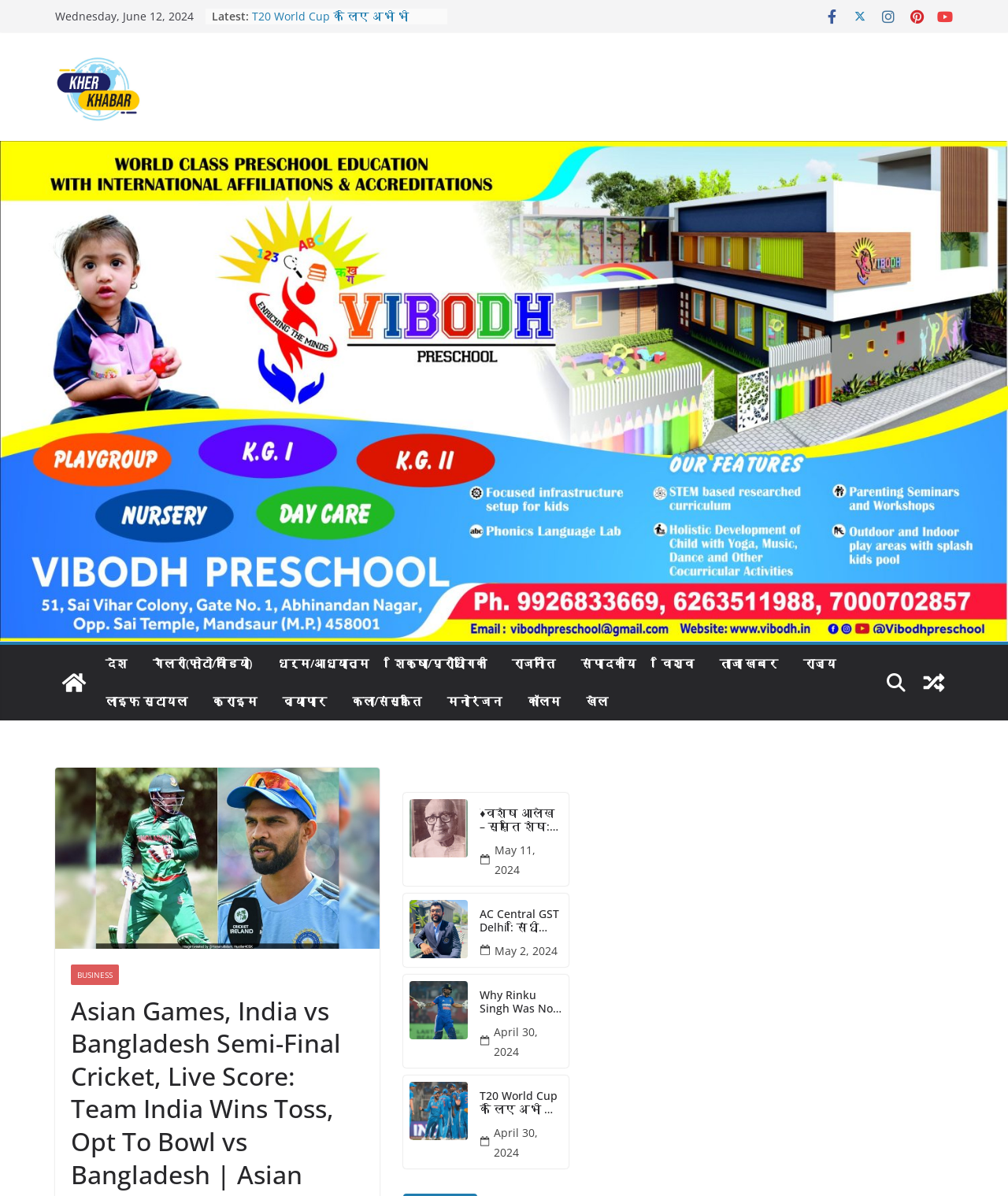Locate the bounding box coordinates of the element that should be clicked to execute the following instruction: "Read the 'The Guru Granth Sahib - Sohila' heading".

None